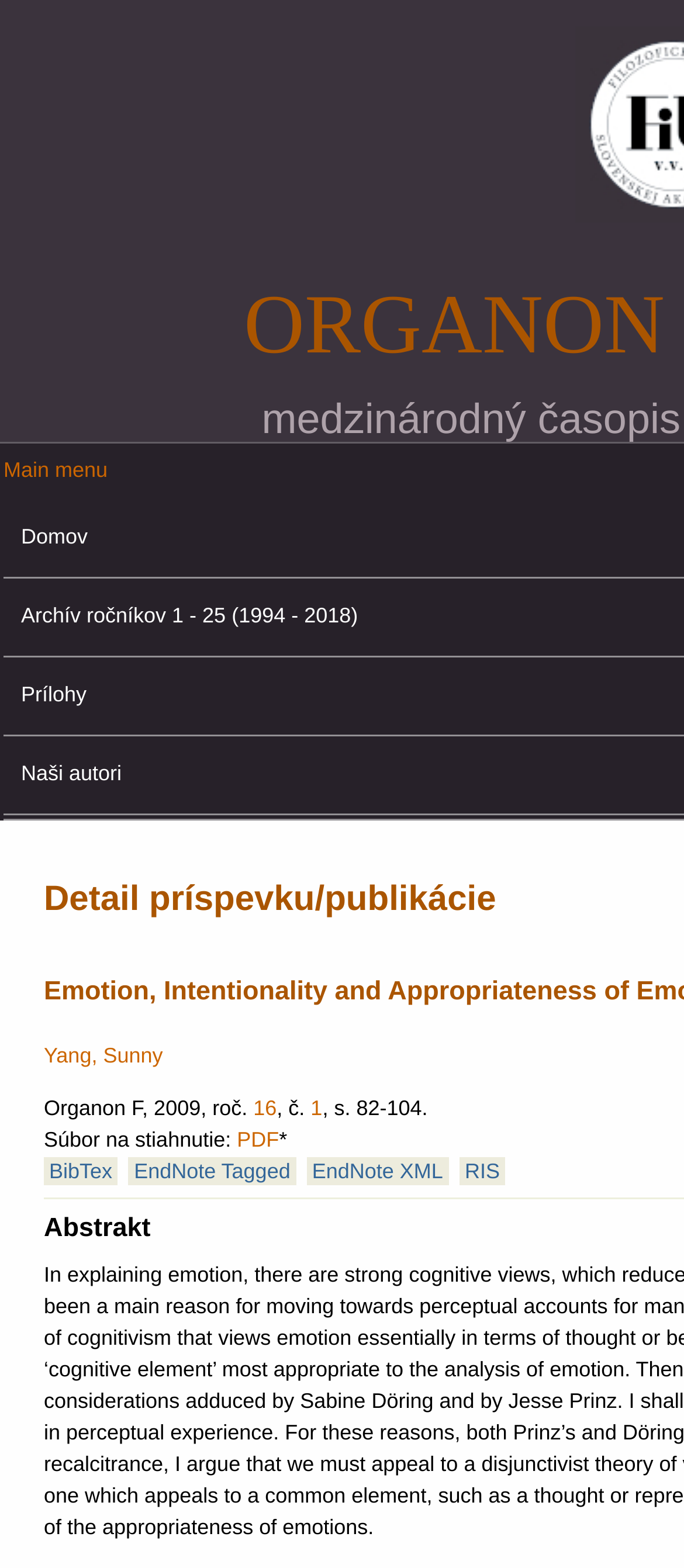What is the author of the publication?
Please give a detailed and thorough answer to the question, covering all relevant points.

I found the author's name by looking at the link element with the text 'Yang, Sunny' which is located at [0.064, 0.665, 0.238, 0.681]. This suggests that the author of the publication is Yang, Sunny.